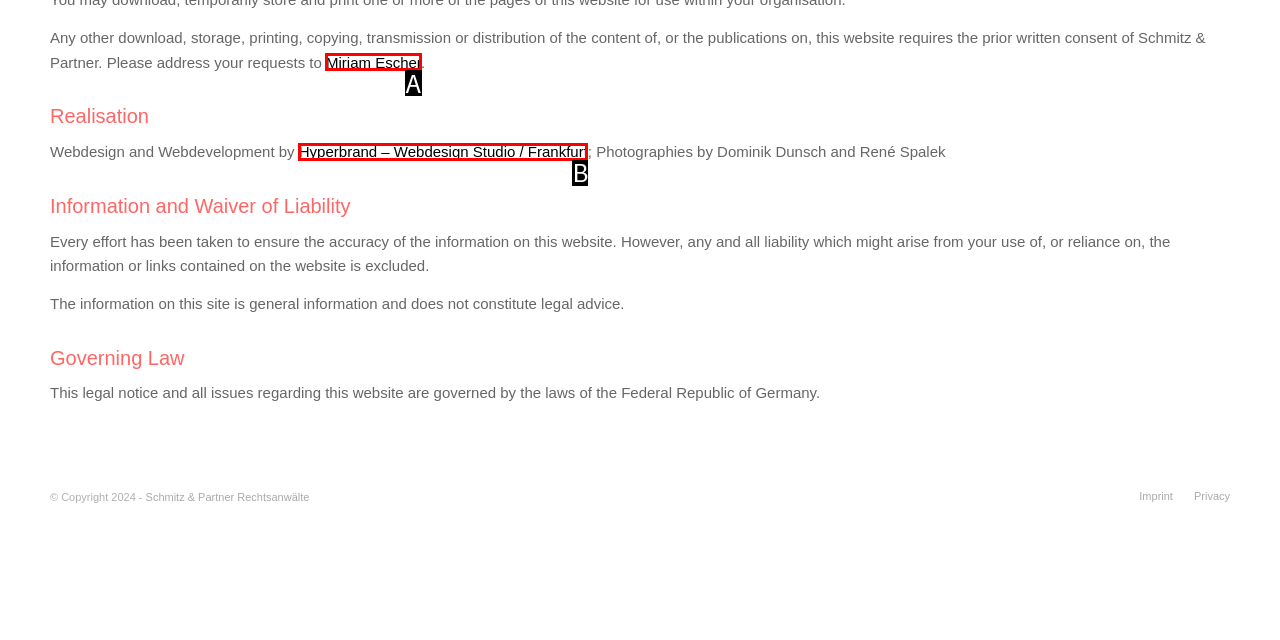Select the option that matches this description: Mirjam Escher
Answer by giving the letter of the chosen option.

A